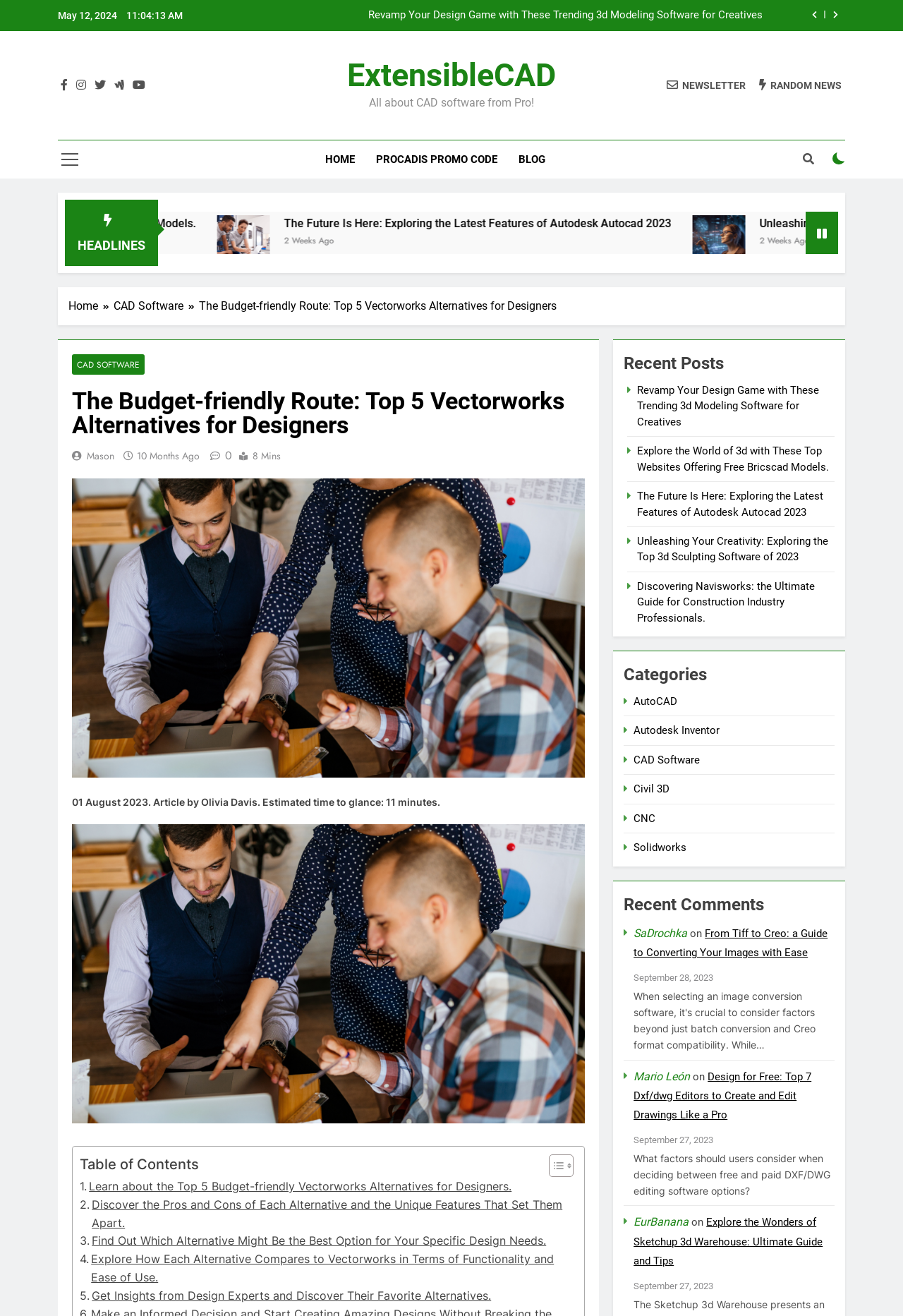Extract the bounding box coordinates of the UI element described by: "Autodesk Inventor". The coordinates should include four float numbers ranging from 0 to 1, e.g., [left, top, right, bottom].

[0.702, 0.55, 0.797, 0.56]